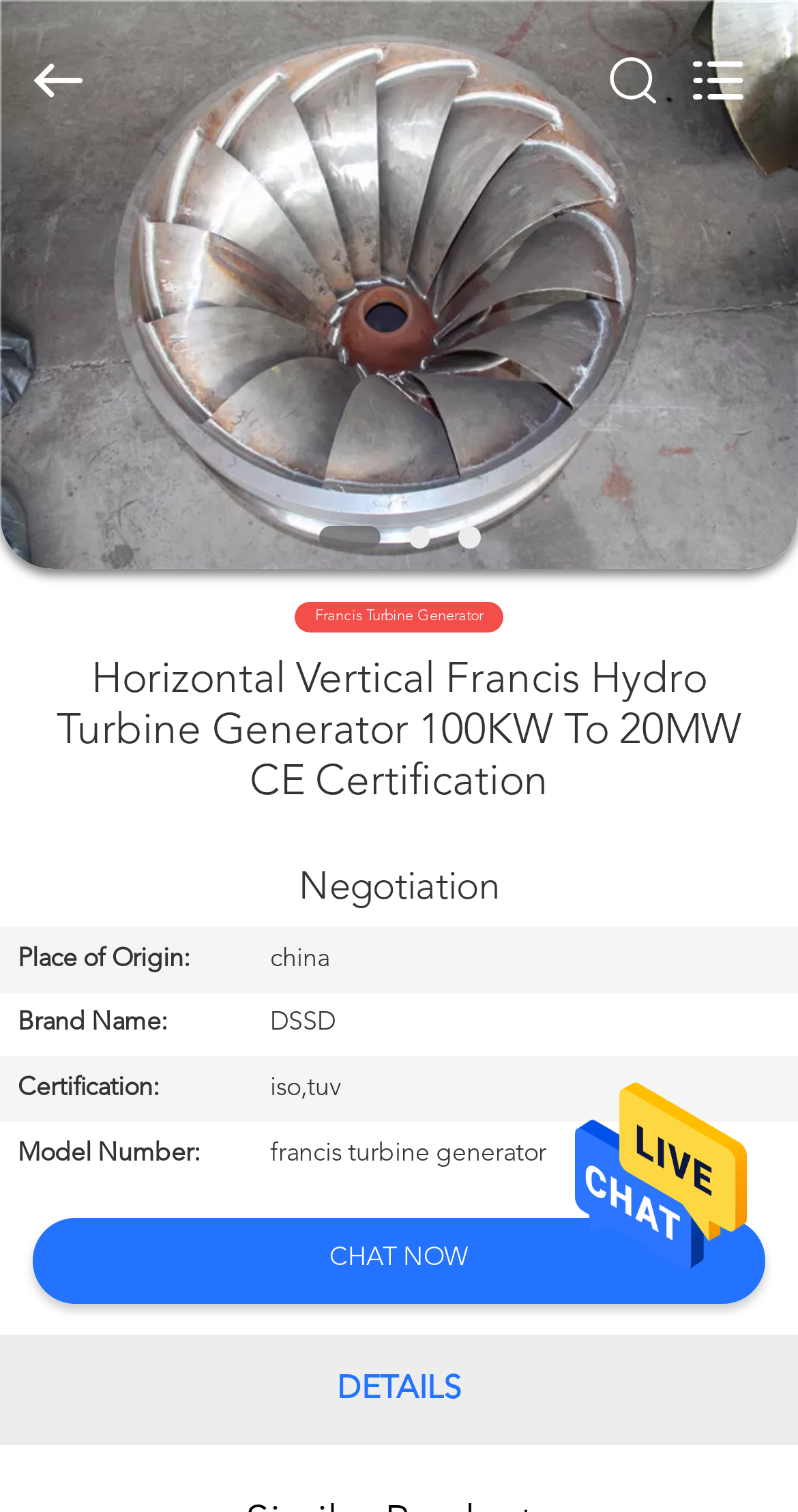What is the certification of the turbine generator?
Refer to the image and provide a one-word or short phrase answer.

iso,tuv